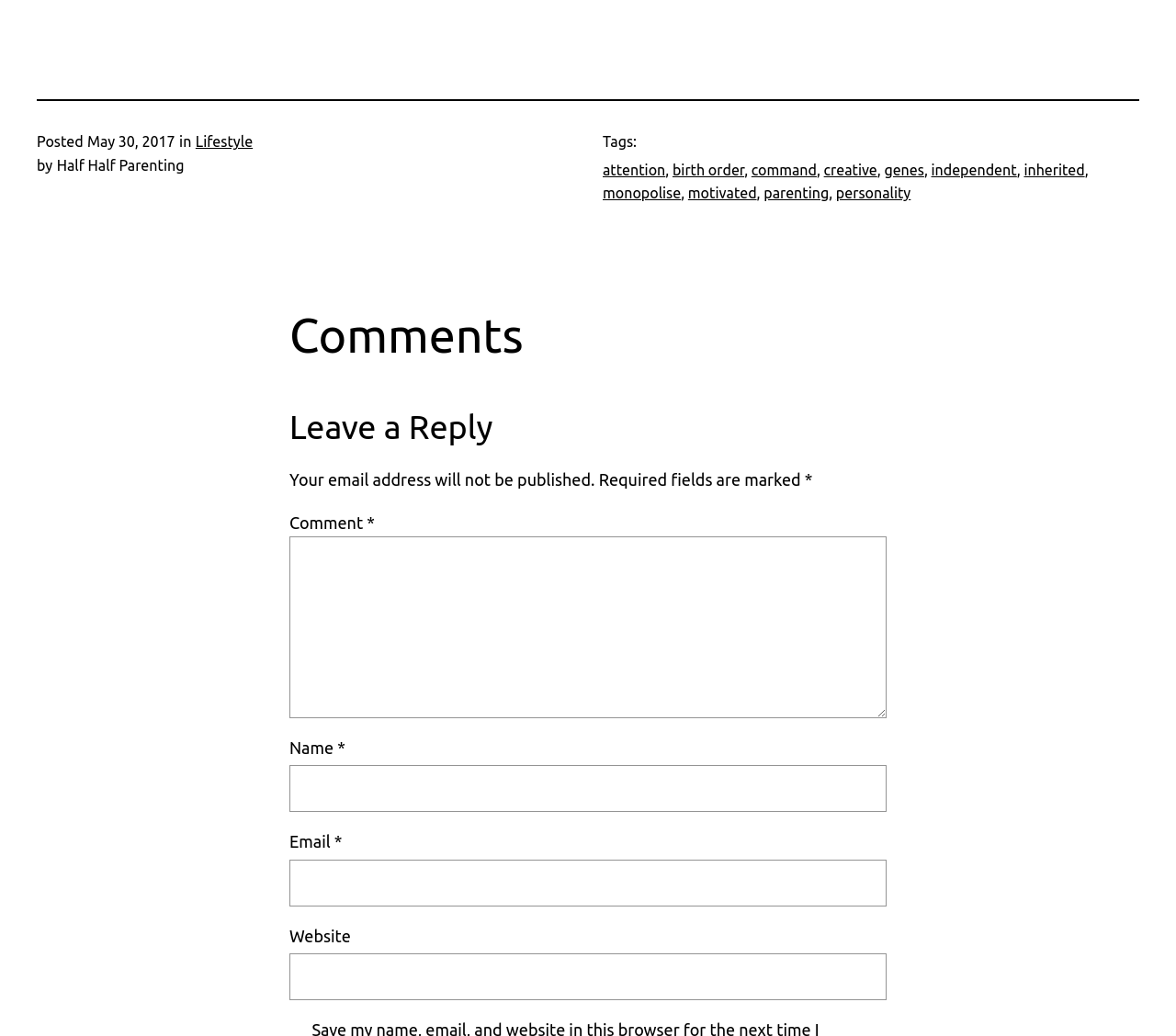Given the element description: "parent_node: Email * aria-describedby="email-notes" name="email"", predict the bounding box coordinates of the UI element it refers to, using four float numbers between 0 and 1, i.e., [left, top, right, bottom].

[0.246, 0.829, 0.754, 0.875]